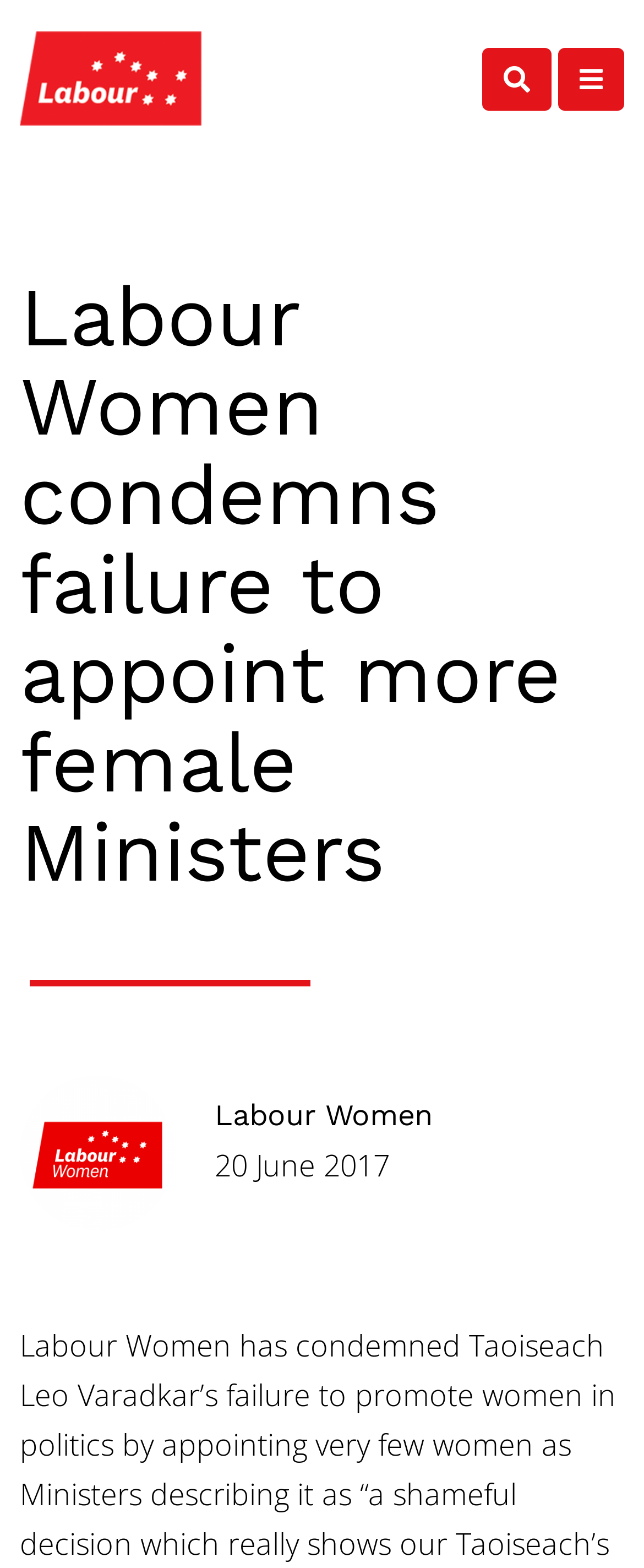Predict the bounding box of the UI element based on the description: "Labour Women". The coordinates should be four float numbers between 0 and 1, formatted as [left, top, right, bottom].

[0.333, 0.7, 0.672, 0.722]